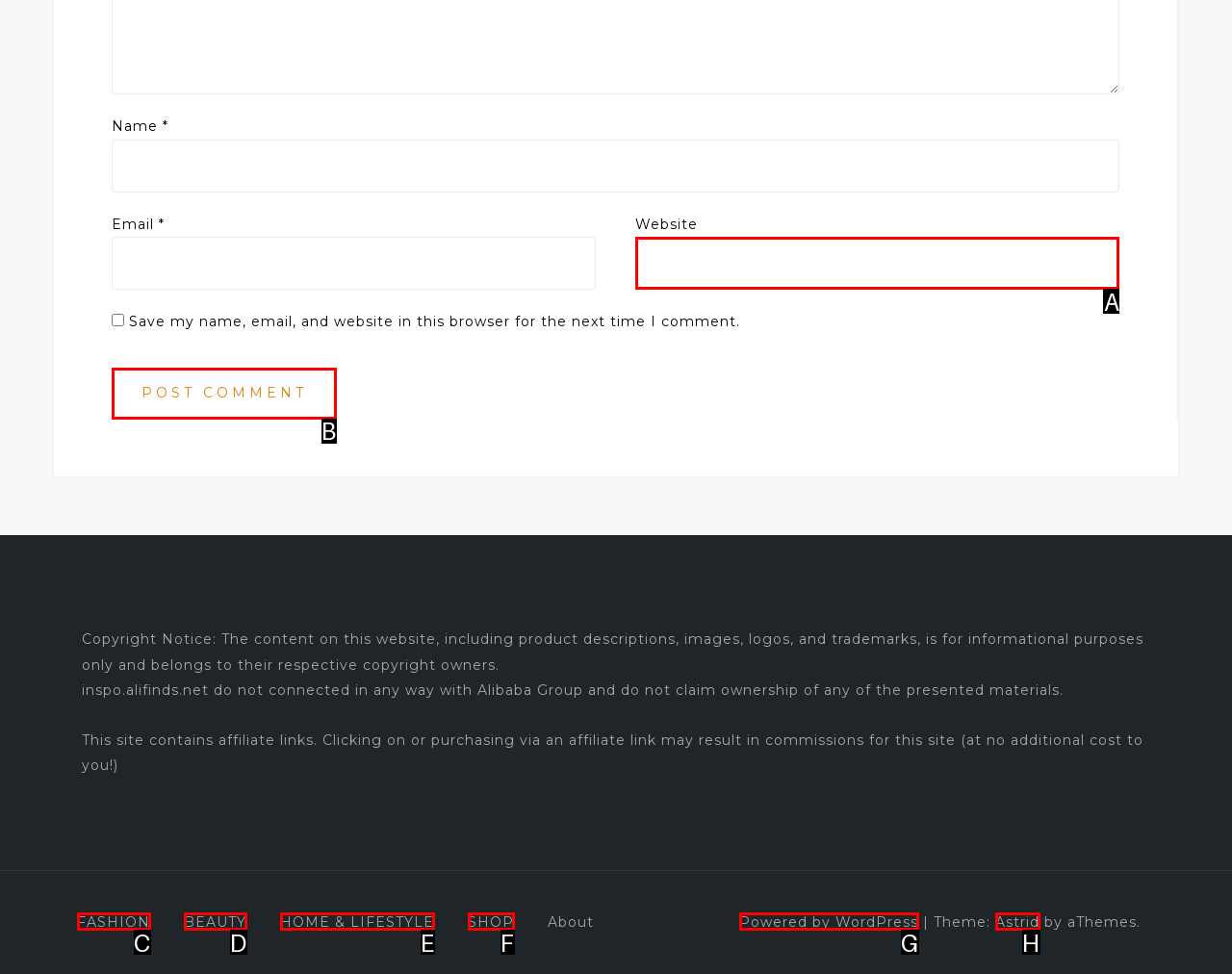Select the HTML element that needs to be clicked to perform the task: Read the latest article. Reply with the letter of the chosen option.

None